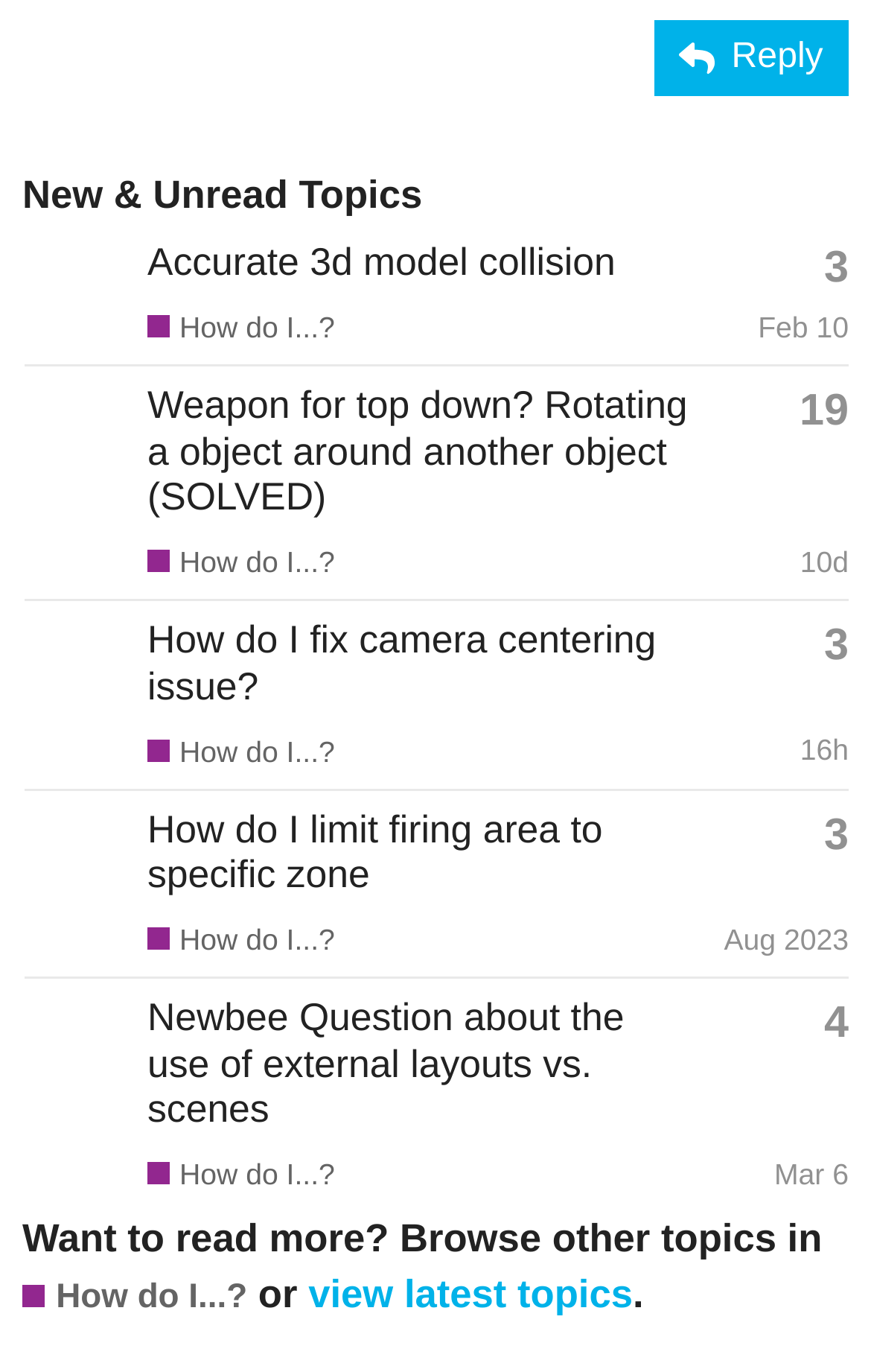Bounding box coordinates are specified in the format (top-left x, top-left y, bottom-right x, bottom-right y). All values are floating point numbers bounded between 0 and 1. Please provide the bounding box coordinate of the region this sentence describes: Feb 10

[0.87, 0.224, 0.974, 0.249]